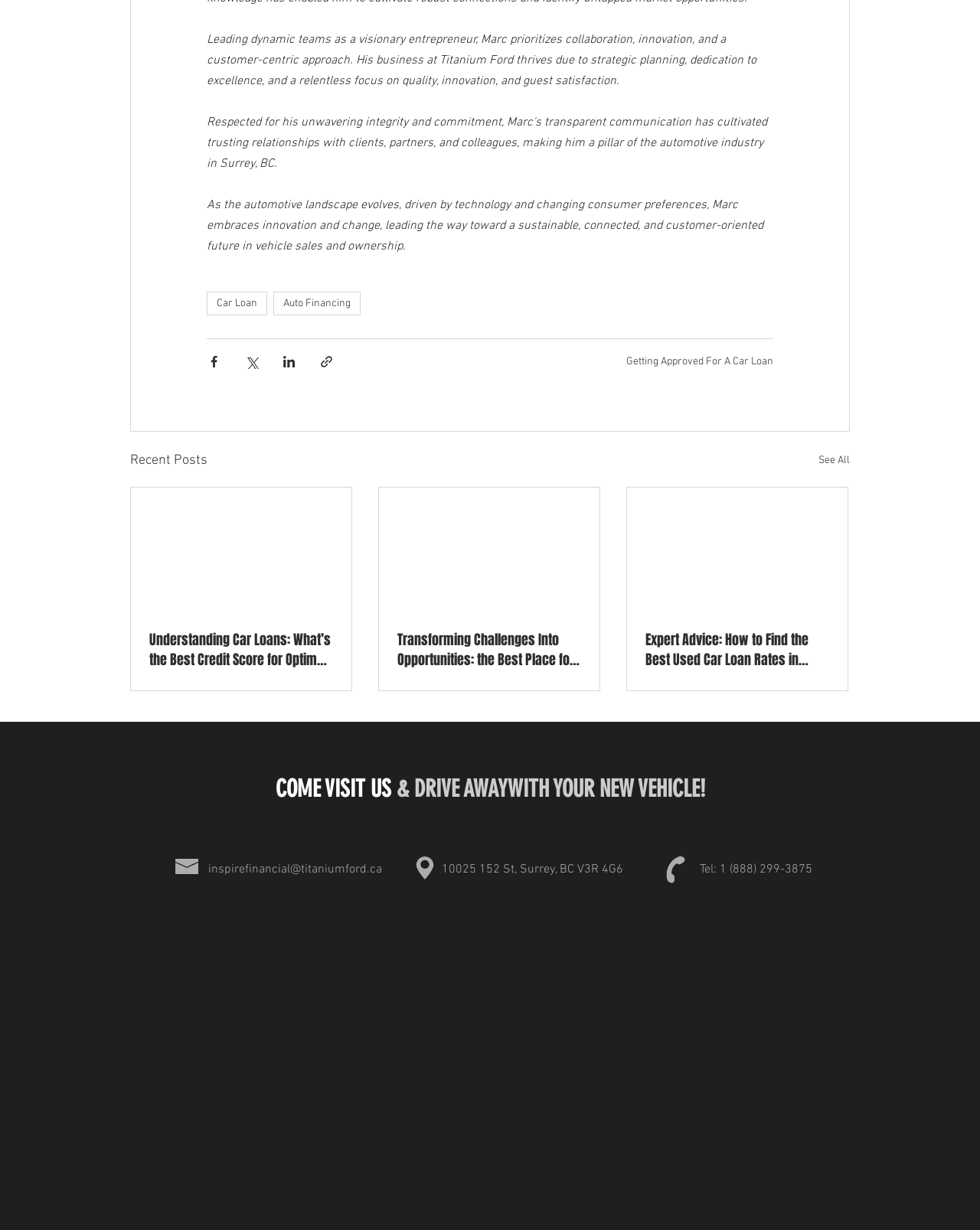What is the purpose of the buttons with Facebook, Twitter, and LinkedIn icons?
Using the image as a reference, give a one-word or short phrase answer.

Share content